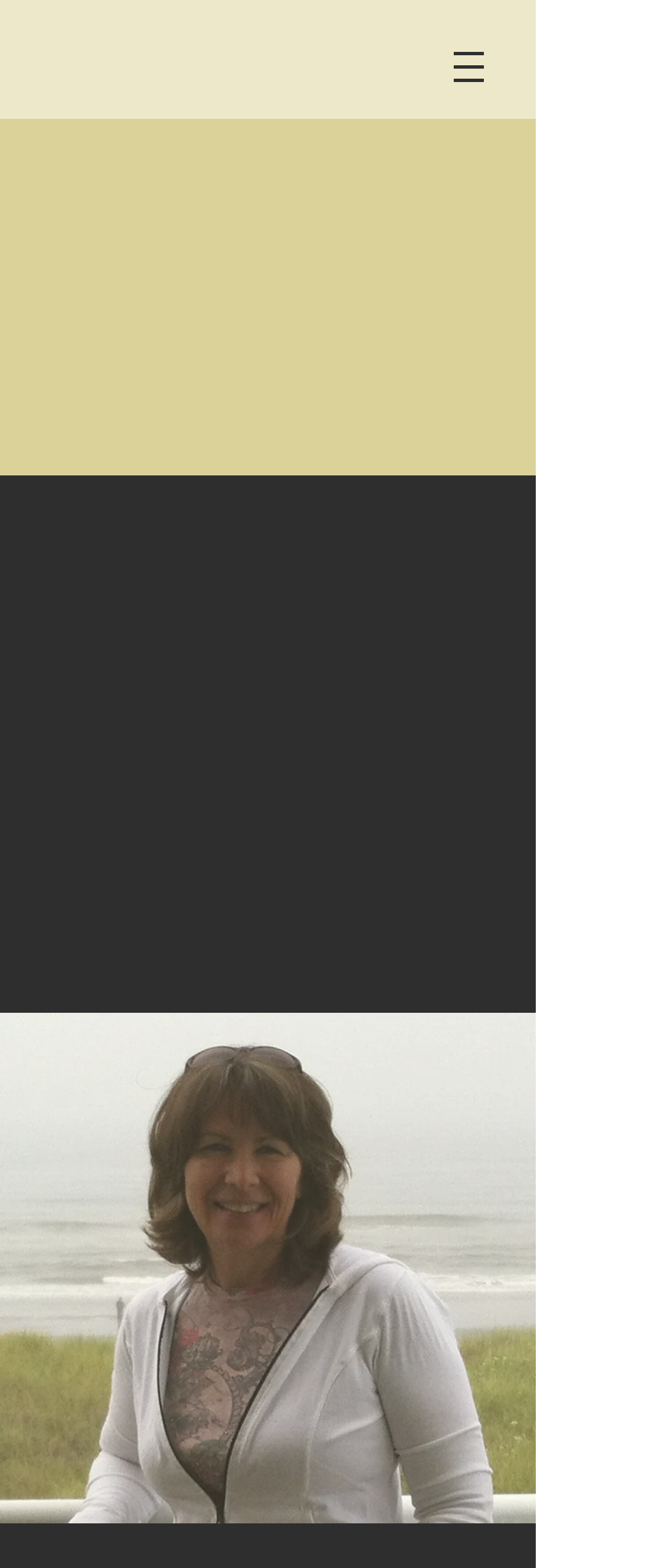Identify the bounding box for the UI element specified in this description: "name="url" placeholder="Website URL"". The coordinates must be four float numbers between 0 and 1, formatted as [left, top, right, bottom].

None